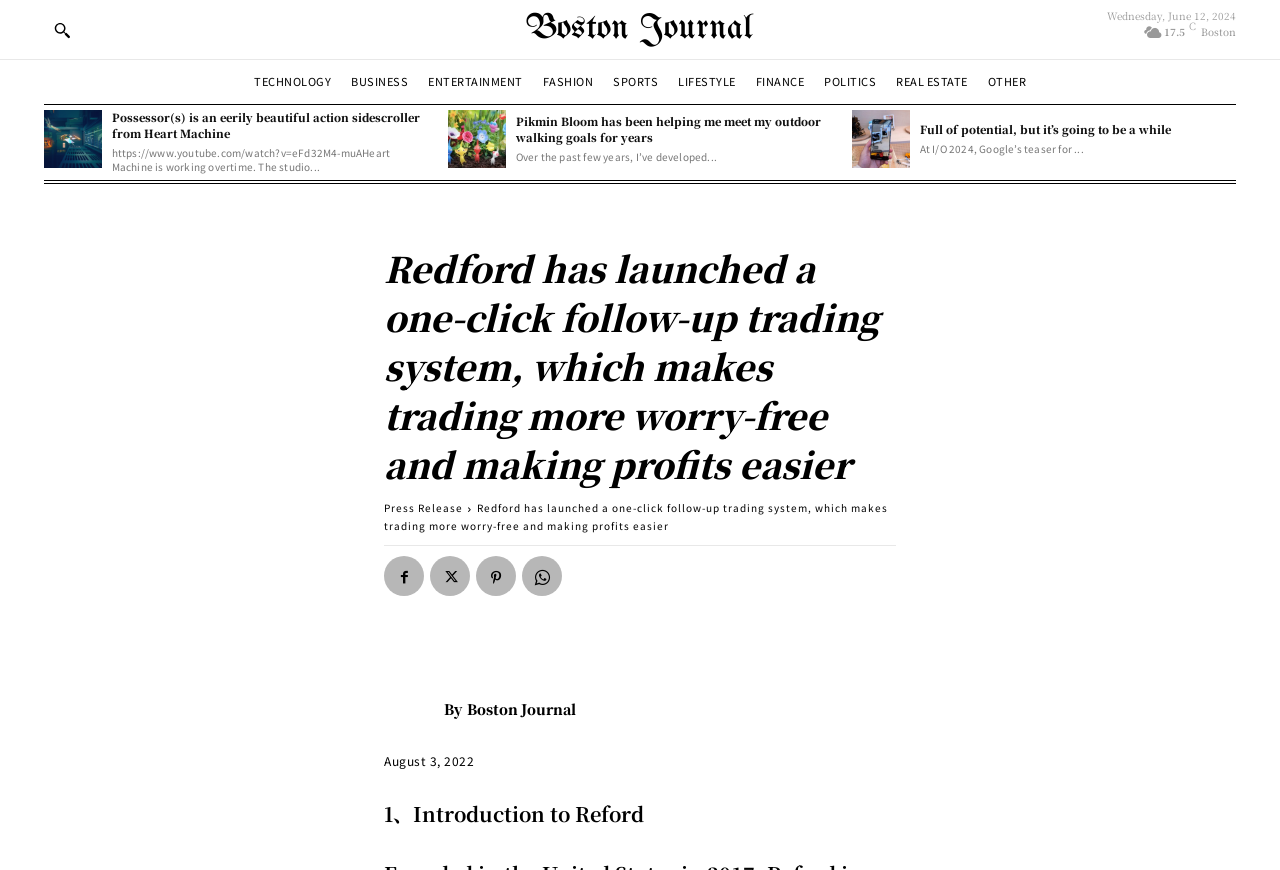Convey a detailed summary of the webpage, mentioning all key elements.

The webpage appears to be a news article from The Boston Journal, with a focus on technology and finance. At the top left corner, there is a search button accompanied by a small image. Next to it, there is a link to the Boston Journal. On the top right corner, there are three static text elements displaying the date, temperature, and location.

Below the top section, there is a horizontal navigation menu with links to various categories such as Technology, Business, Entertainment, and more. Each link is positioned side by side, taking up a significant portion of the page width.

The main content of the page is divided into three sections, each with a heading and a brief description. The first section is about a game called Possessor(s), with a link to the article and a brief summary. The second section is about Pikmin Bloom, a game that helps with outdoor walking goals, with a link to the article and a brief summary. The third section is about a Google teaser, with a link to the article and a brief summary.

On the right side of the page, there is a section dedicated to the article "Redford has launched a one-click follow-up trading system, which makes trading more worry-free and making profits easier". This section has a heading, a link to the press release, and several social media links. Below it, there is a link to the Boston Journal, accompanied by an image, and a section displaying the author and publication date.

Overall, the webpage has a clean and organized layout, with a focus on presenting news articles and links to related categories.